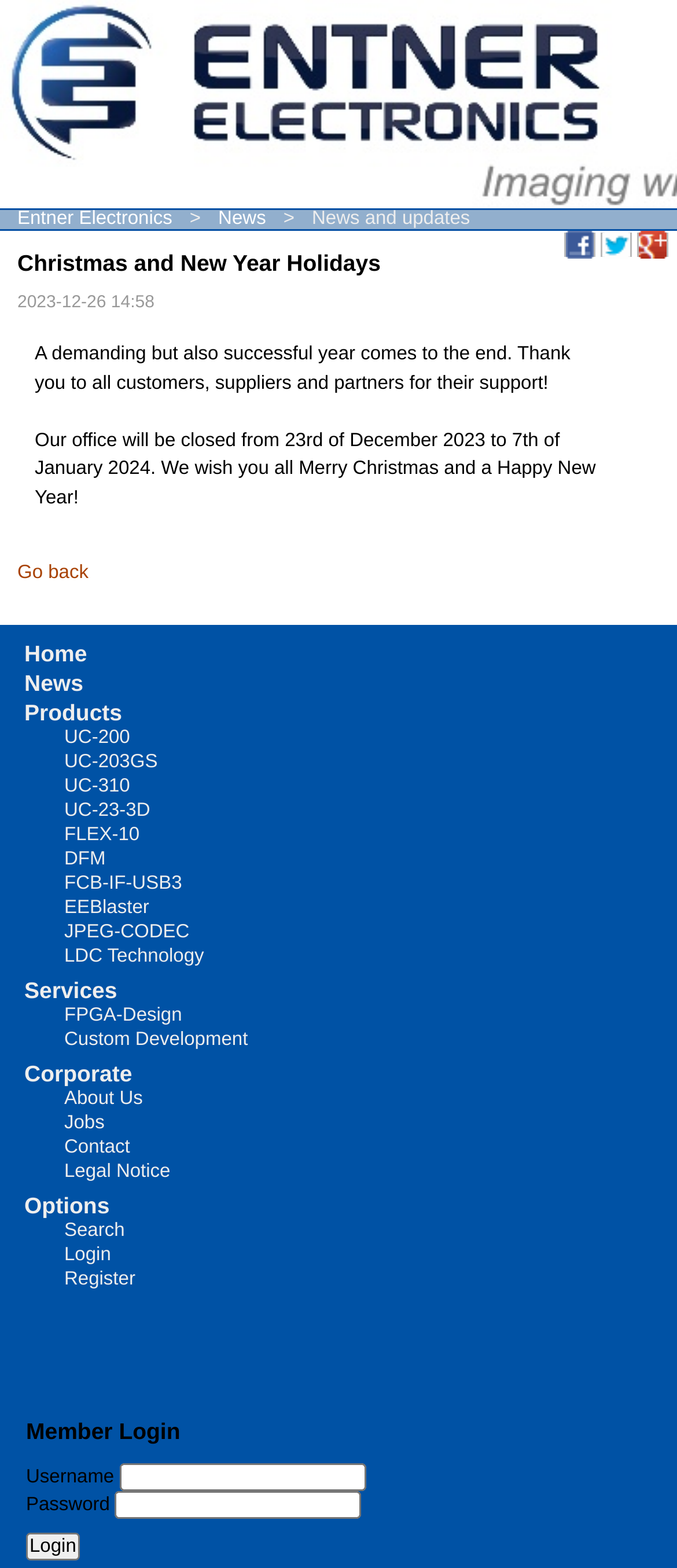Determine the bounding box coordinates of the element's region needed to click to follow the instruction: "Explore Native -- Irrigation not necessary". Provide these coordinates as four float numbers between 0 and 1, formatted as [left, top, right, bottom].

None